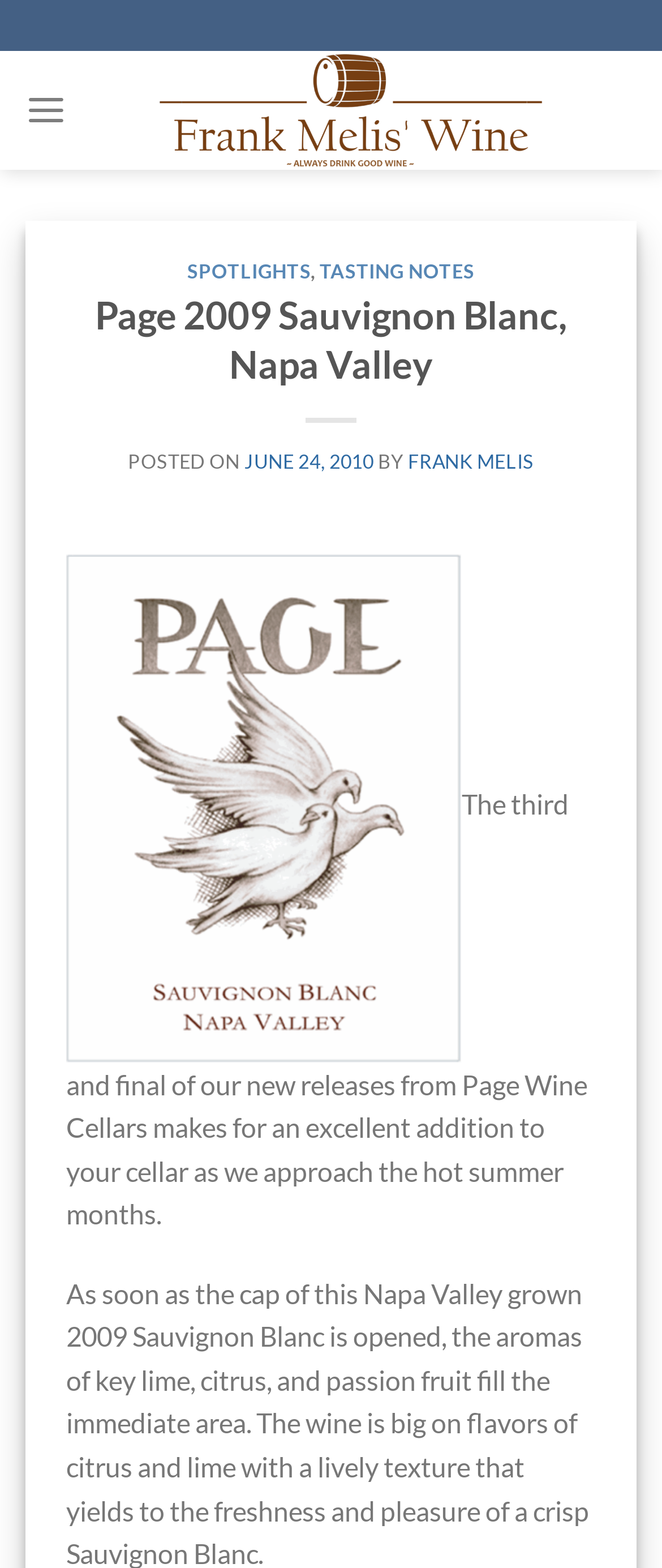Reply to the question with a brief word or phrase: When was the article posted?

June 24, 2010